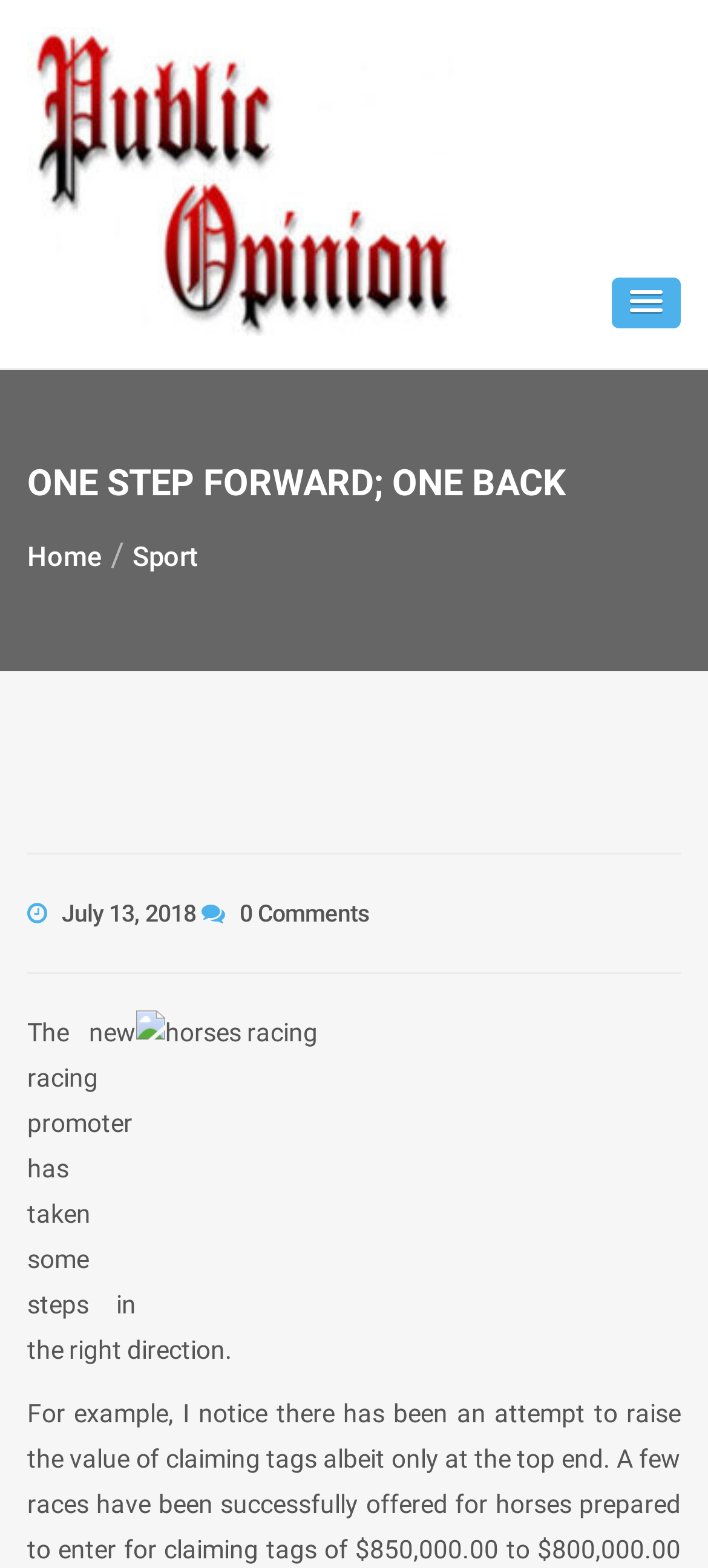Find and generate the main title of the webpage.

ONE STEP FORWARD; ONE BACK